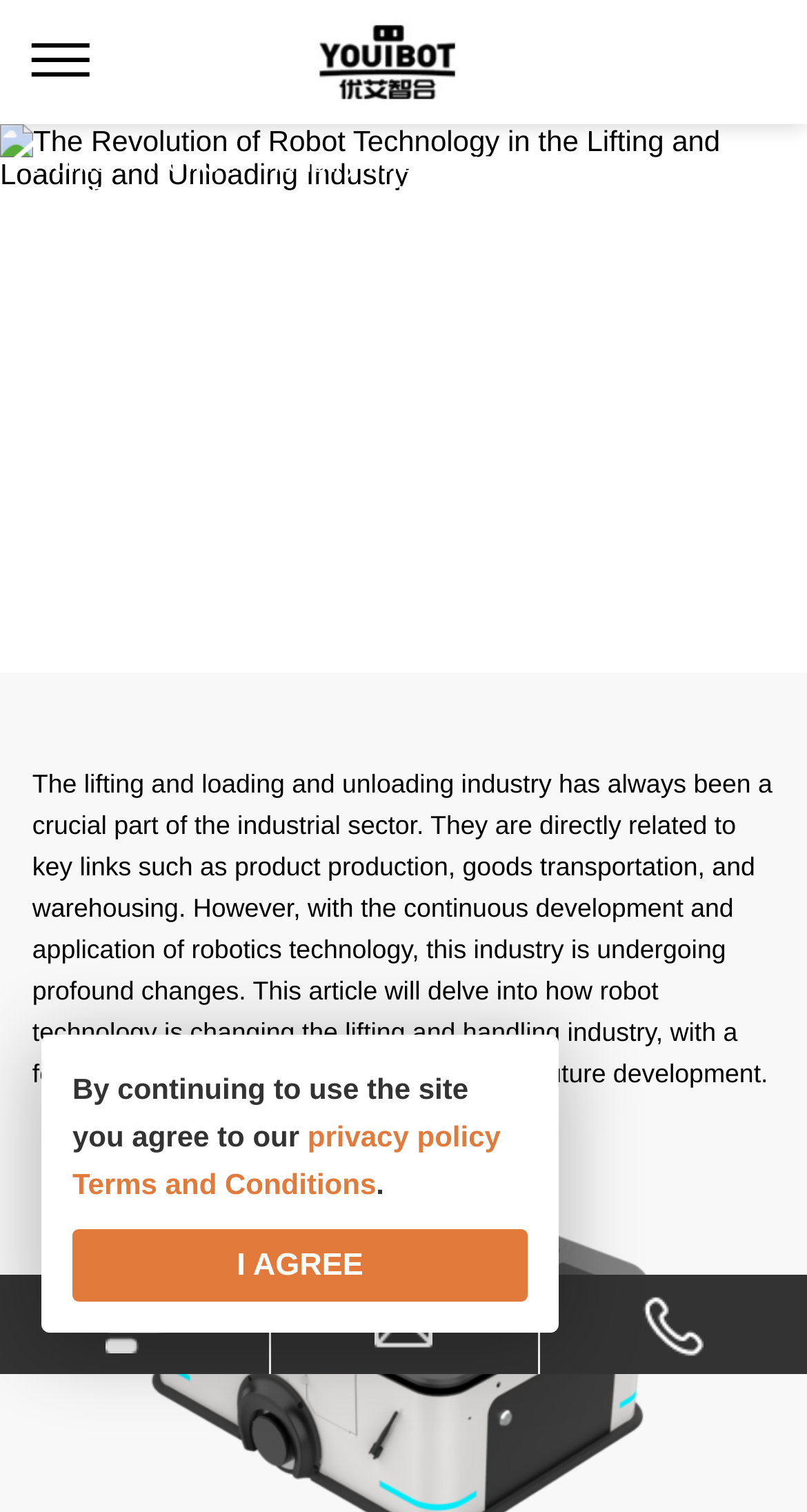What is the date of the article?
Based on the image, give a concise answer in the form of a single word or short phrase.

January 29, 2024